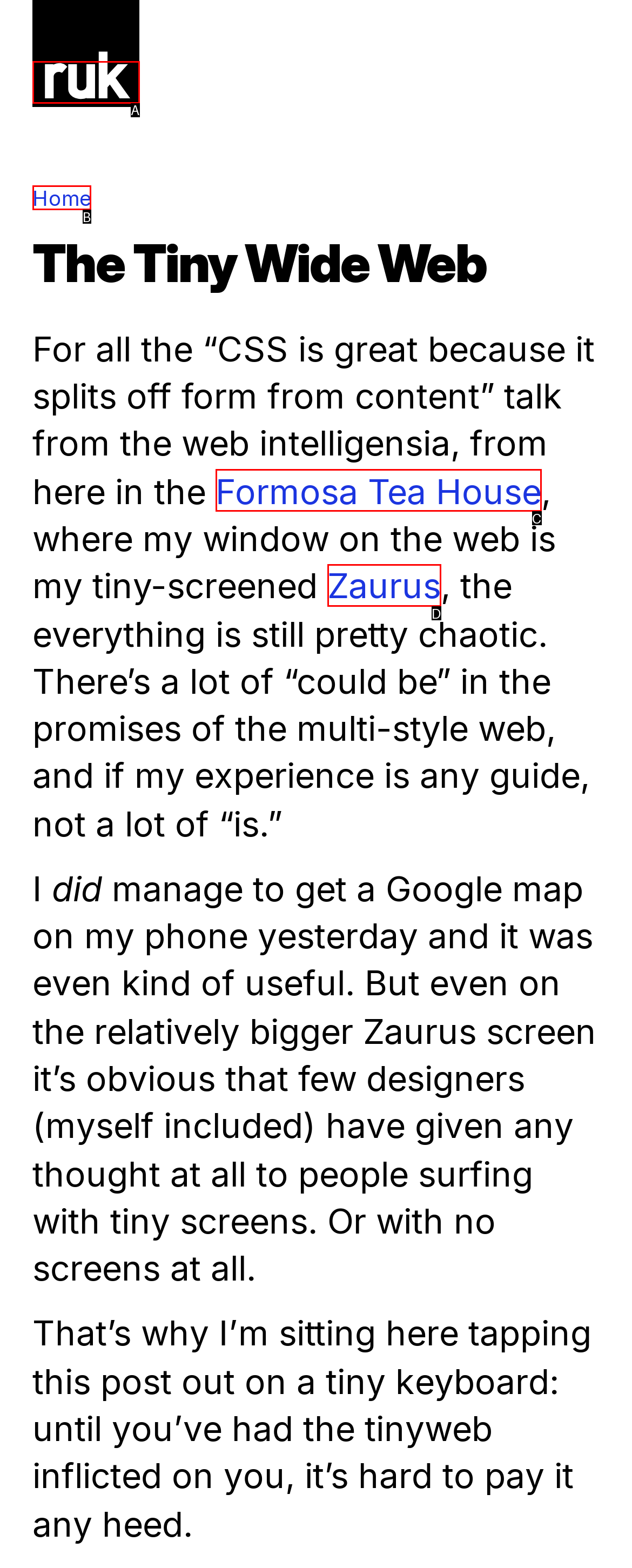Given the description: Home, pick the option that matches best and answer with the corresponding letter directly.

B